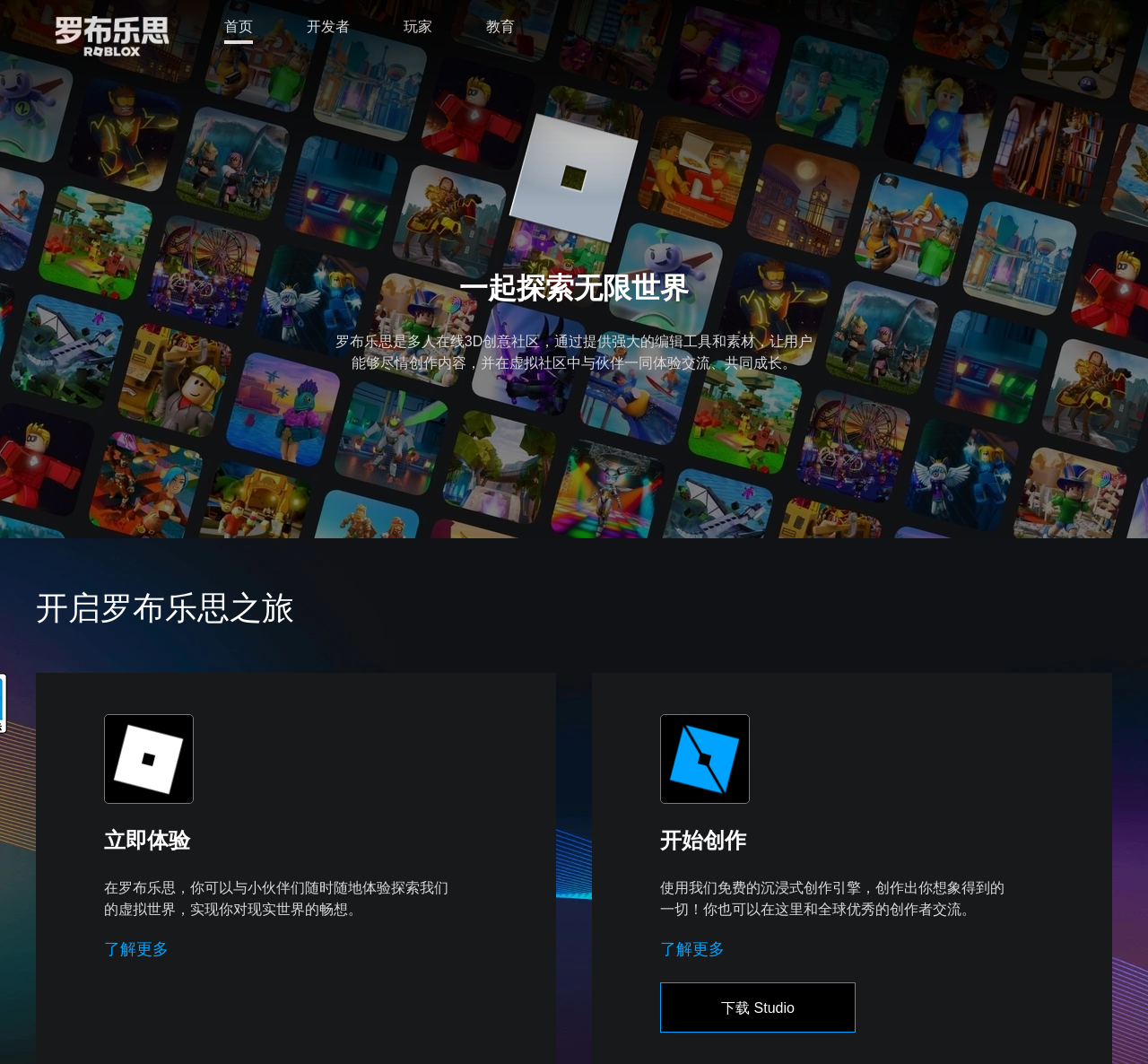Give a detailed explanation of the elements present on the webpage.

The webpage is the official website of 罗布乐思 (Roblox), a Tencent game. At the top left corner, there is a logo image with a link. Next to the logo, there are four navigation links: 首页 (Home), 开发者 (Developer), 玩家 (Player), and 教育 (Education).

Below the navigation links, there is a prominent heading that reads "一起探索无限世界" (Explore the Infinite World Together). Underneath this heading, there is a paragraph of text that describes Roblox as a multi-player online 3D creative community that provides powerful editing tools and resources, allowing users to create content and interact with others in a virtual community.

On the left side of the page, there is a section with a heading "开启罗布乐思之旅" (Start Your Roblox Journey). This section contains a call-to-action button "立即体验" (Experience Now) and a paragraph of text that invites users to explore the virtual world with friends. There is also a link to "了解更多" (Learn More) below the button.

On the right side of the page, there is another section with a heading "开始创作" (Start Creating). This section contains a paragraph of text that describes the free immersive creation engine and invites users to create anything they can imagine. There is also a link to "了解更多" (Learn More) and a button to "下载 Studio" (Download Studio) below the text.